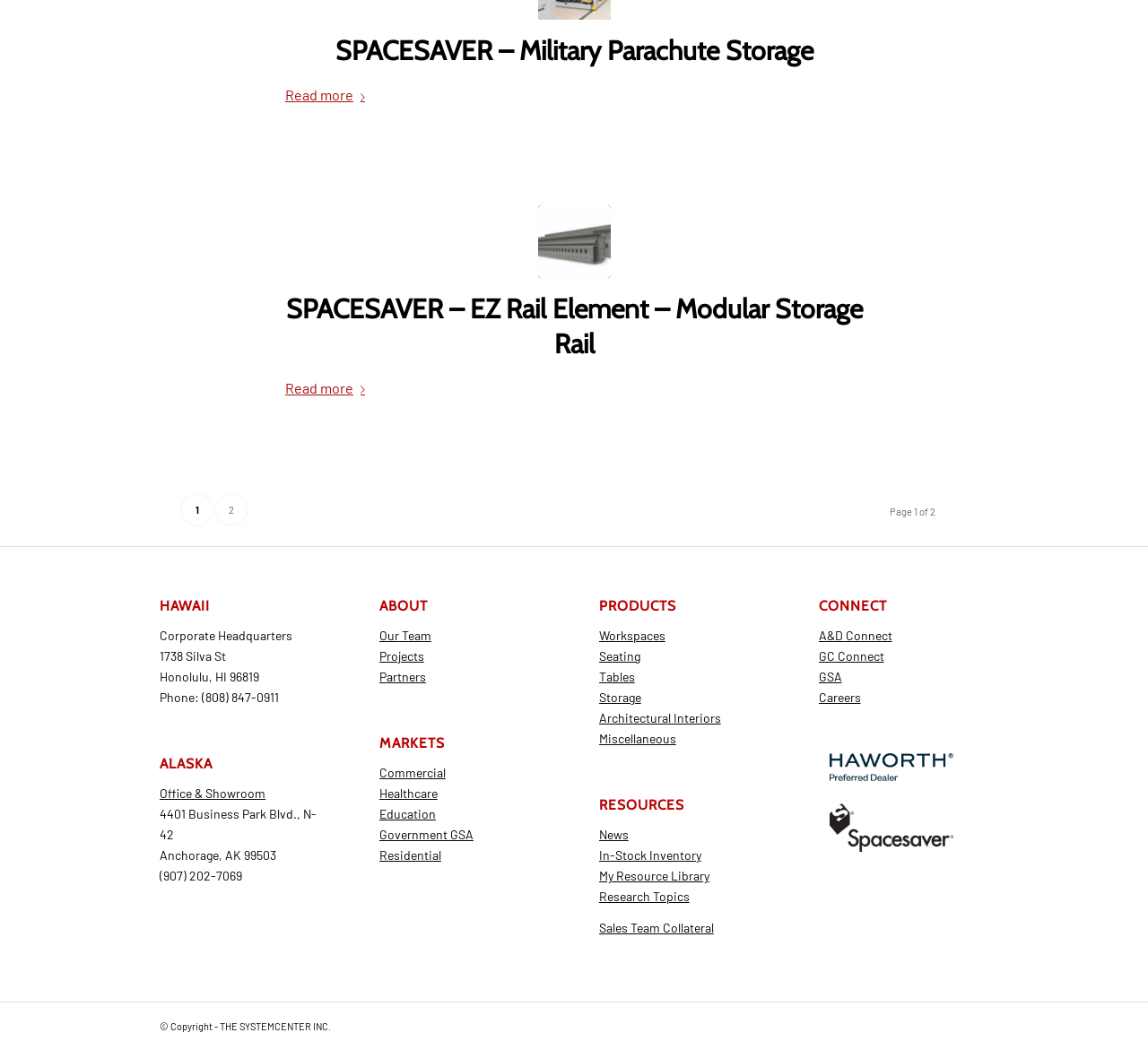Bounding box coordinates should be in the format (top-left x, top-left y, bottom-right x, bottom-right y) and all values should be floating point numbers between 0 and 1. Determine the bounding box coordinate for the UI element described as: Government GSA

[0.33, 0.787, 0.412, 0.802]